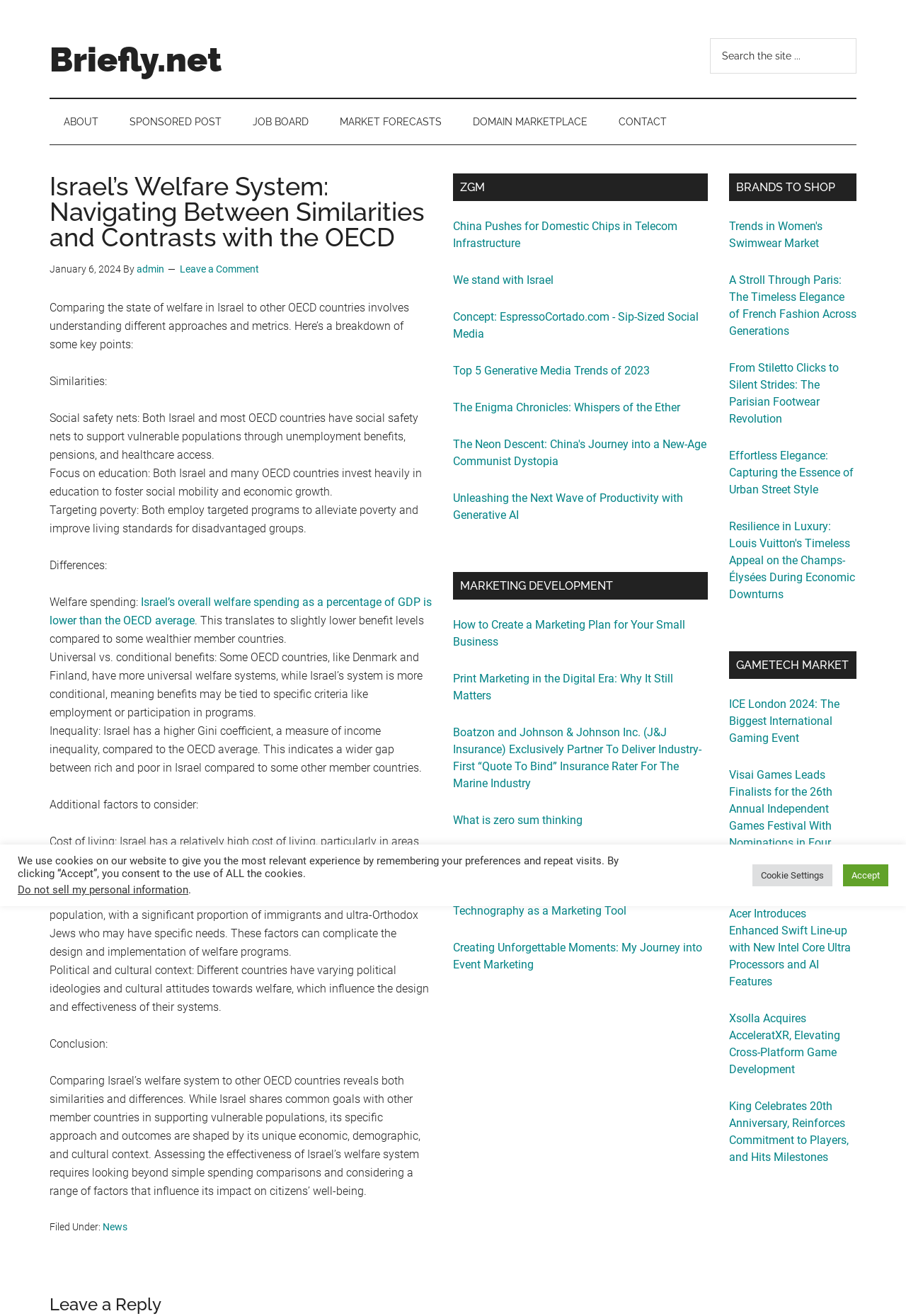Reply to the question with a brief word or phrase: What is the date of the article?

January 6, 2024